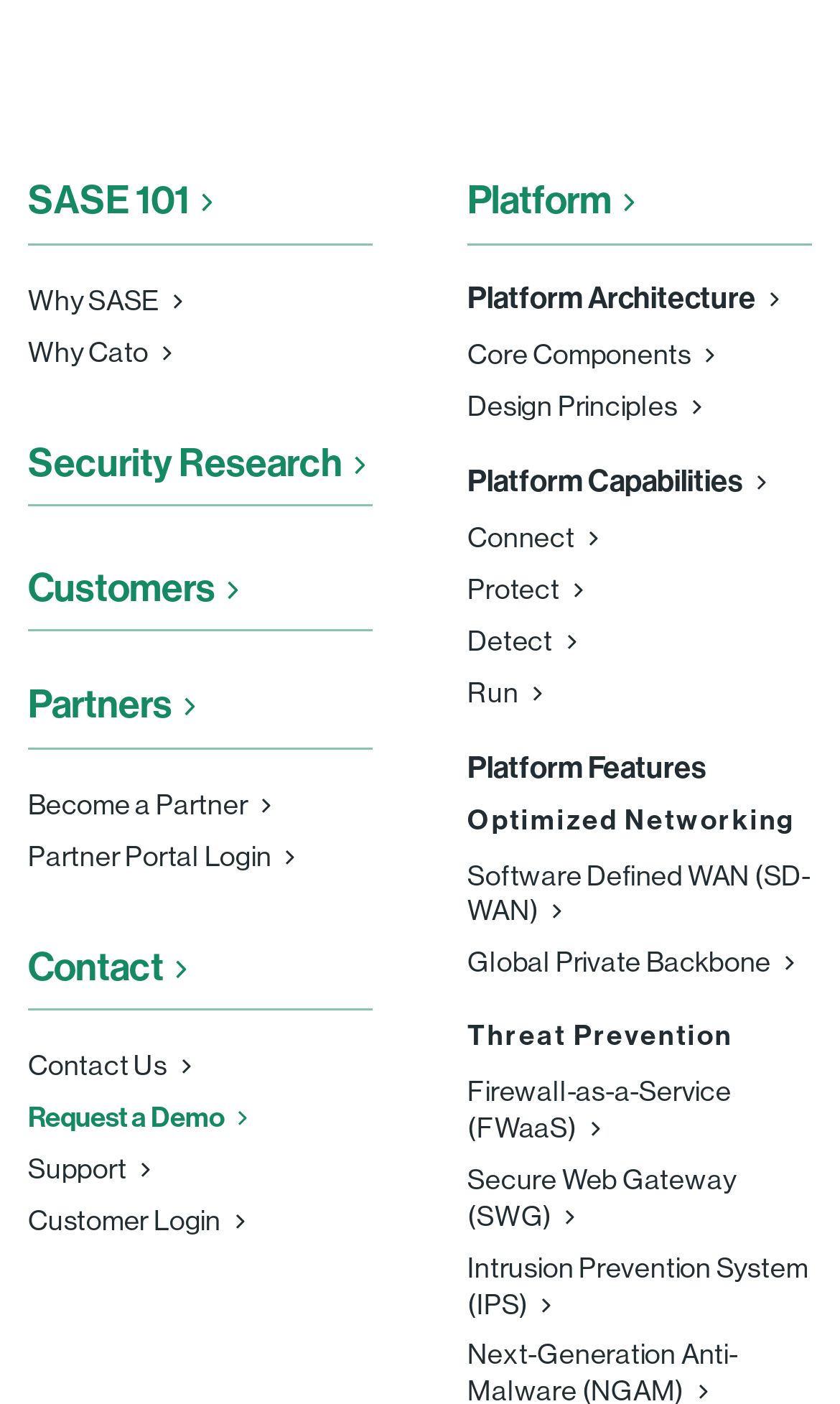Use a single word or phrase to answer the question:
What is the 'Threat Prevention' link categorized under?

Platform Features